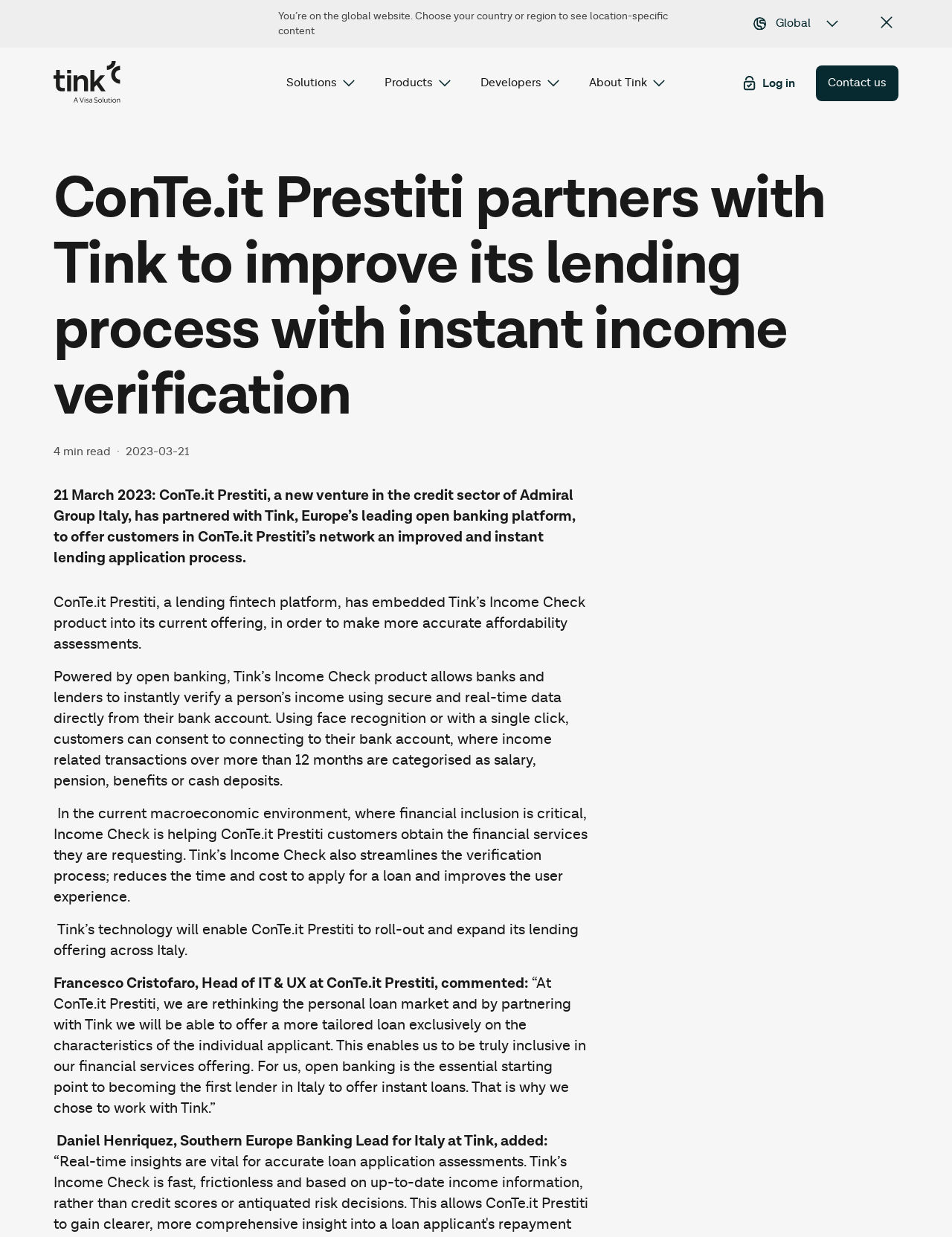Elaborate on the webpage's design and content in a detailed caption.

The webpage appears to be a news article or press release about ConTe.it Prestiti partnering with Tink to improve its lending process. At the top of the page, there is a notification bar with a message "You’re on the global website. Choose your country or region to see location-specific content" and a dropdown menu with country options. 

Below the notification bar, there is a header section with a logo on the left and a navigation menu on the right, consisting of buttons for "Solutions", "Products", "Developers", and "About Tink". Each button has an accompanying icon.

On the left side of the page, there is a section with a title "ConTe.it Prestiti partners with Tink to improve its lending process with instant income verification" and a subtitle "4 min read" along with the date "2023-03-21". 

The main content of the page is a news article with several paragraphs of text describing the partnership between ConTe.it Prestiti and Tink. The article explains how Tink's Income Check product will be used to improve the lending application process and provide more accurate affordability assessments.

There are no images in the main content area, but there are several icons and logos scattered throughout the page, including a logo in the top-right corner and icons next to the navigation menu buttons. At the bottom of the page, there is a "Contact us" button.